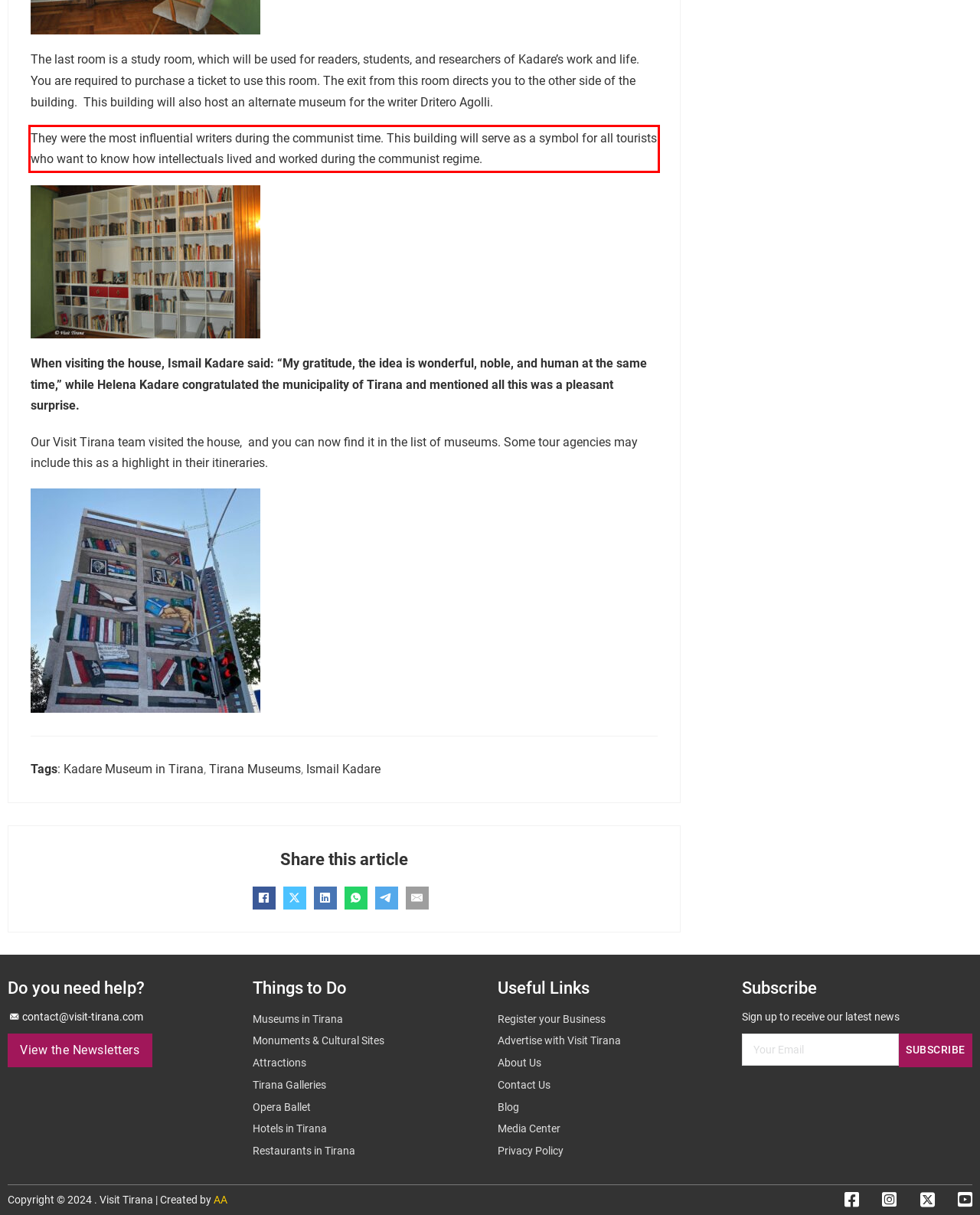Using the provided webpage screenshot, identify and read the text within the red rectangle bounding box.

They were the most influential writers during the communist time. This building will serve as a symbol for all tourists who want to know how intellectuals lived and worked during the communist regime.